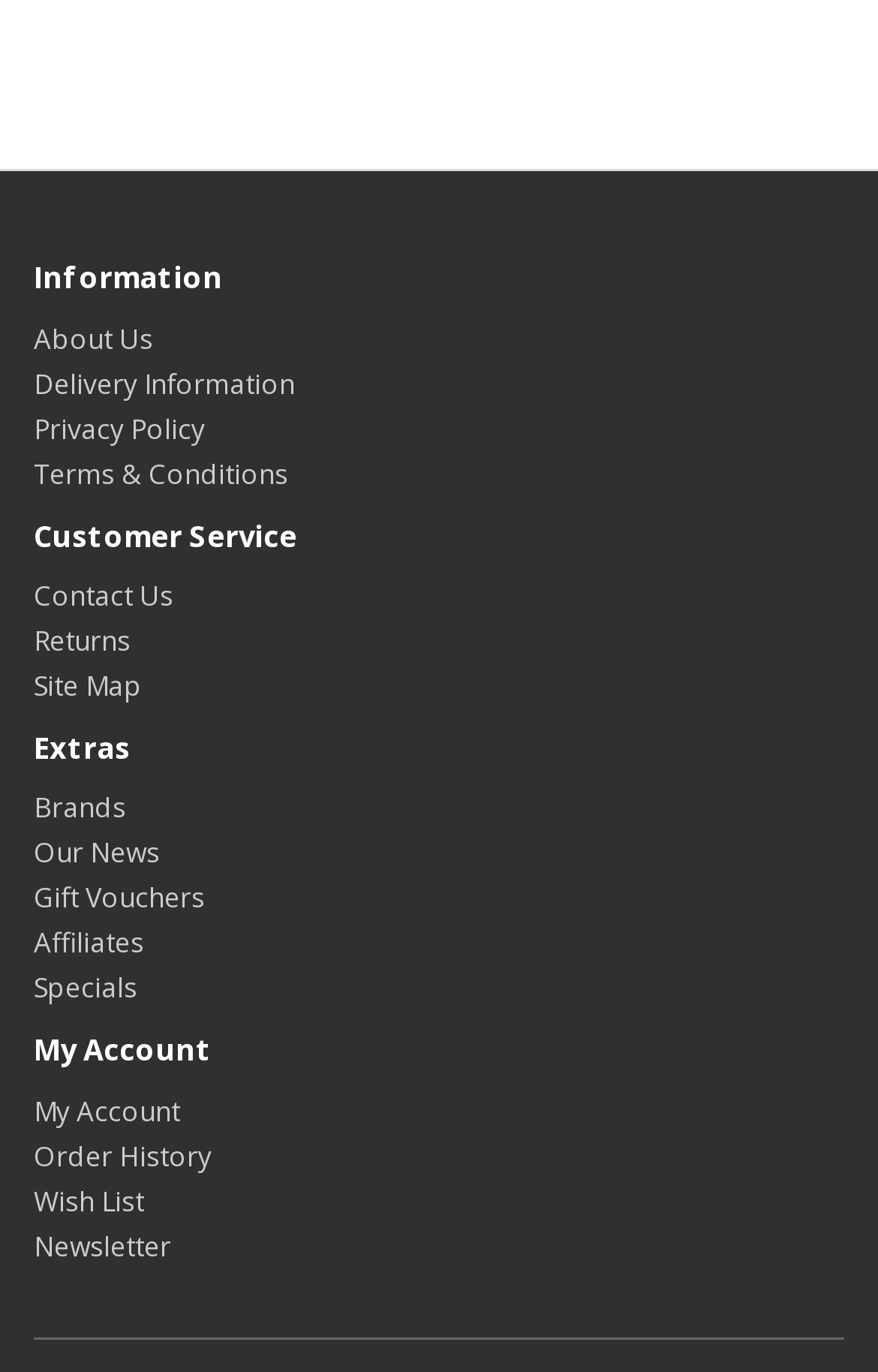From the element description 300.cn, predict the bounding box coordinates of the UI element. The coordinates must be specified in the format (top-left x, top-left y, bottom-right x, bottom-right y) and should be within the 0 to 1 range.

None